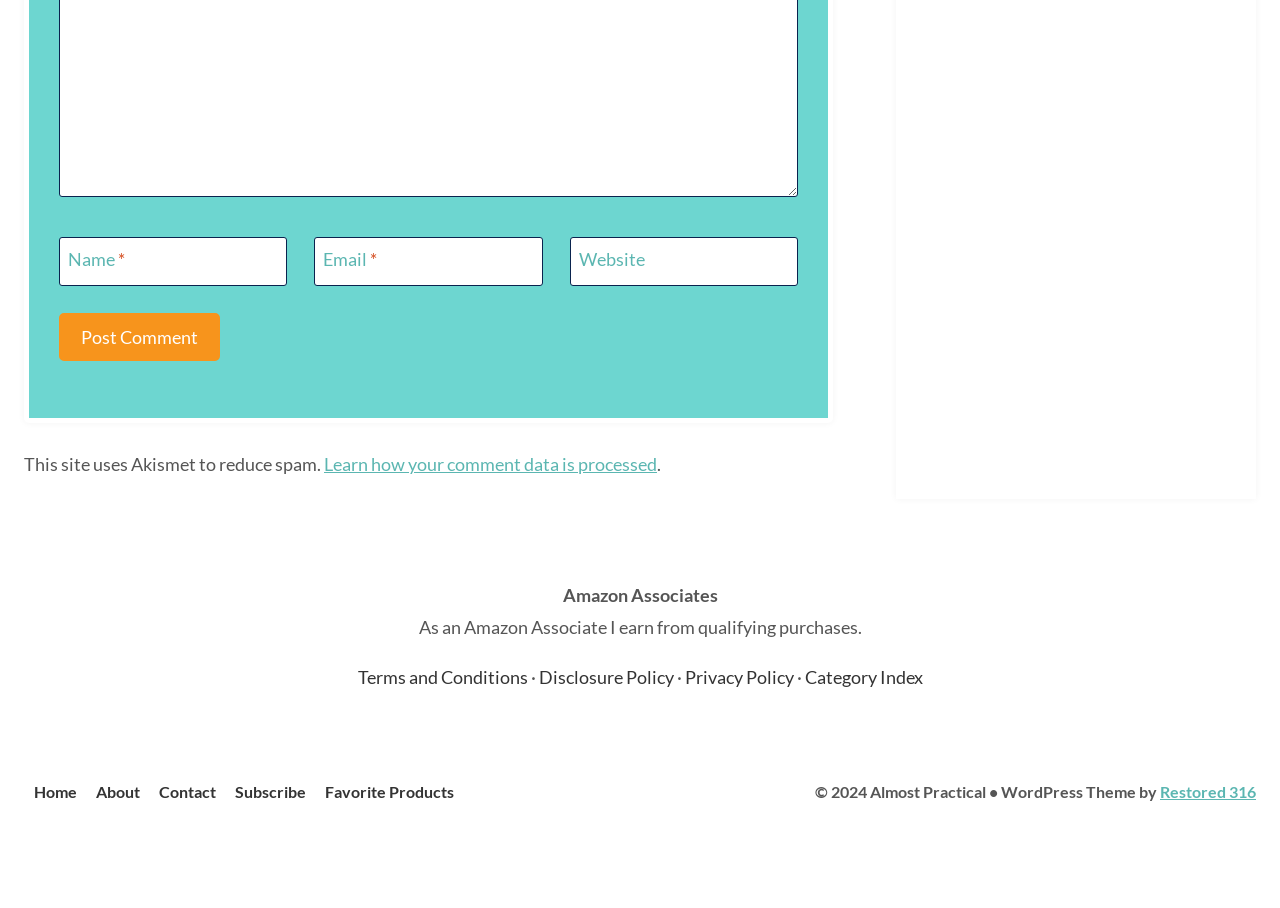Determine the bounding box coordinates of the element that should be clicked to execute the following command: "Enter your name".

[0.046, 0.261, 0.224, 0.314]